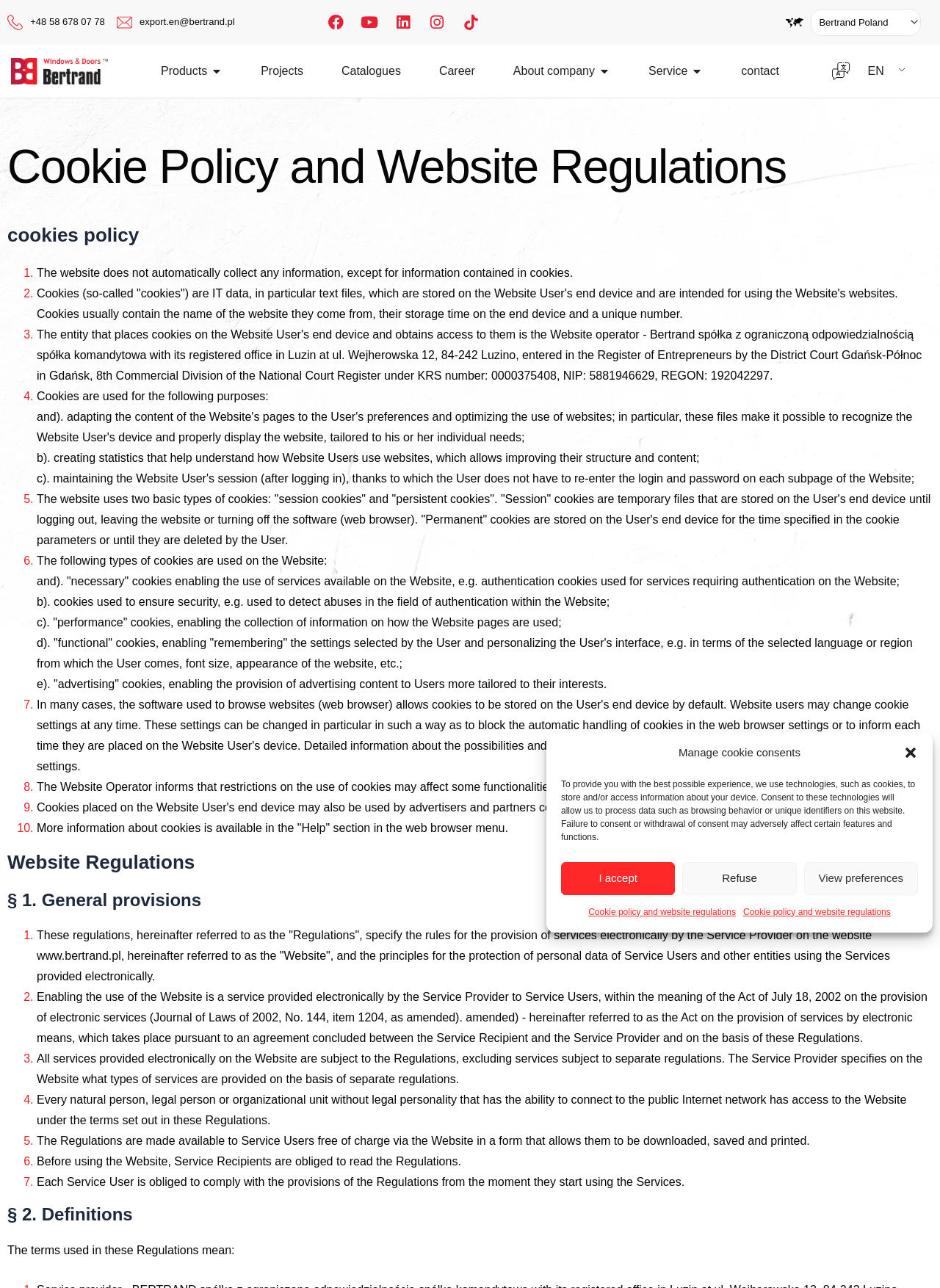Pinpoint the bounding box coordinates of the clickable element to carry out the following instruction: "View preferences."

[0.855, 0.669, 0.977, 0.695]